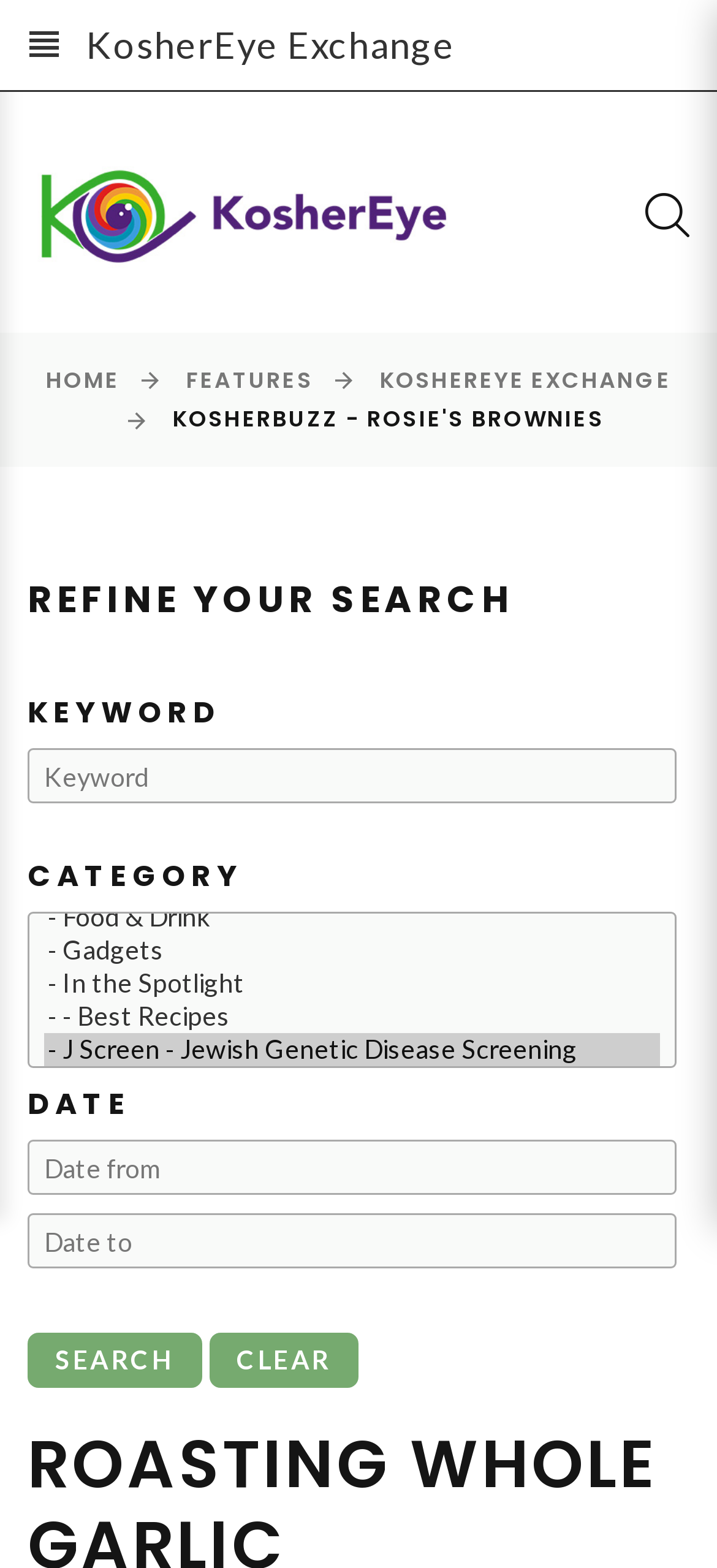Locate the bounding box coordinates of the clickable region necessary to complete the following instruction: "Go to the home page". Provide the coordinates in the format of four float numbers between 0 and 1, i.e., [left, top, right, bottom].

[0.064, 0.232, 0.167, 0.252]